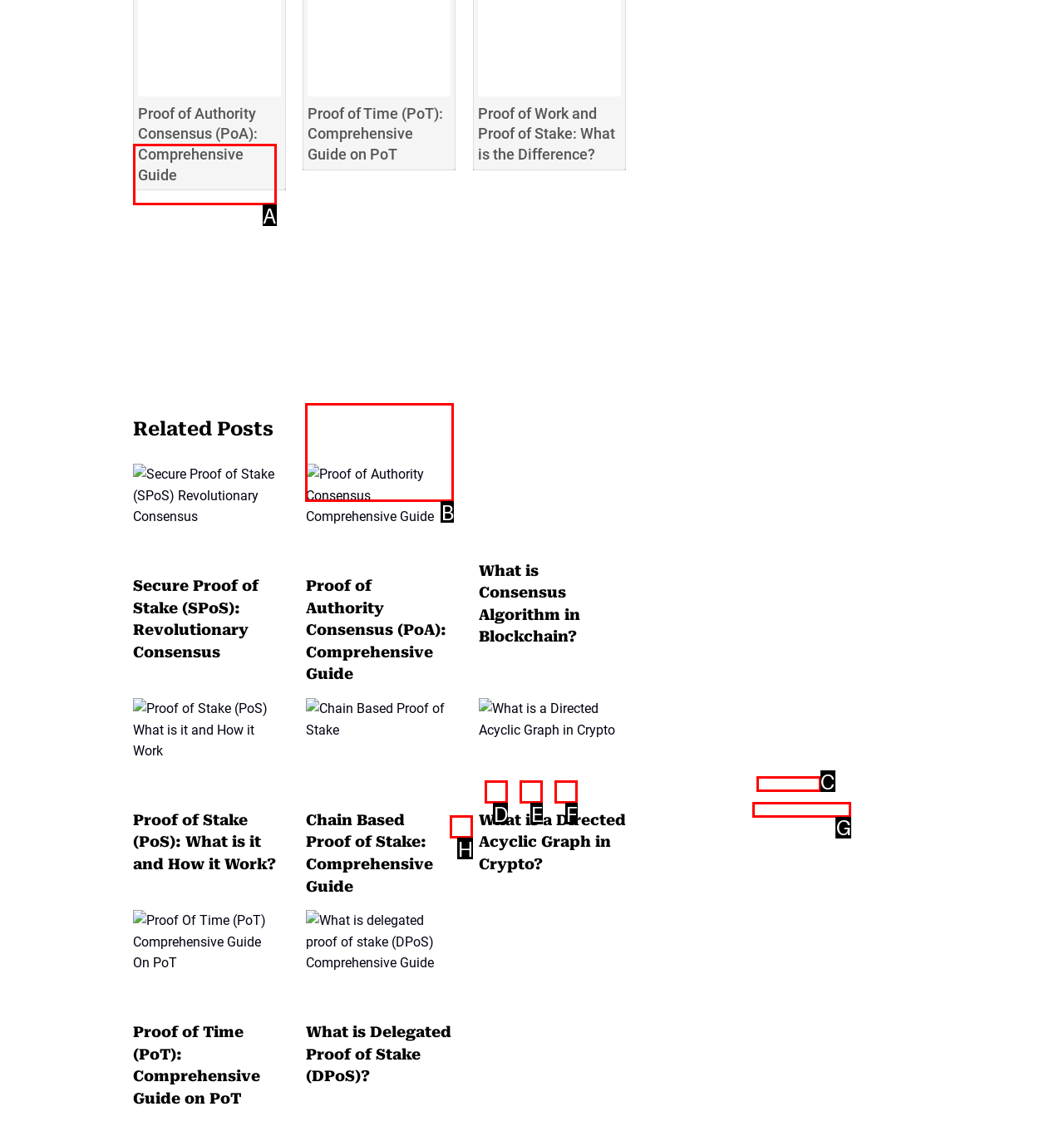Tell me which option best matches this description: Privacy Policy
Answer with the letter of the matching option directly from the given choices.

G